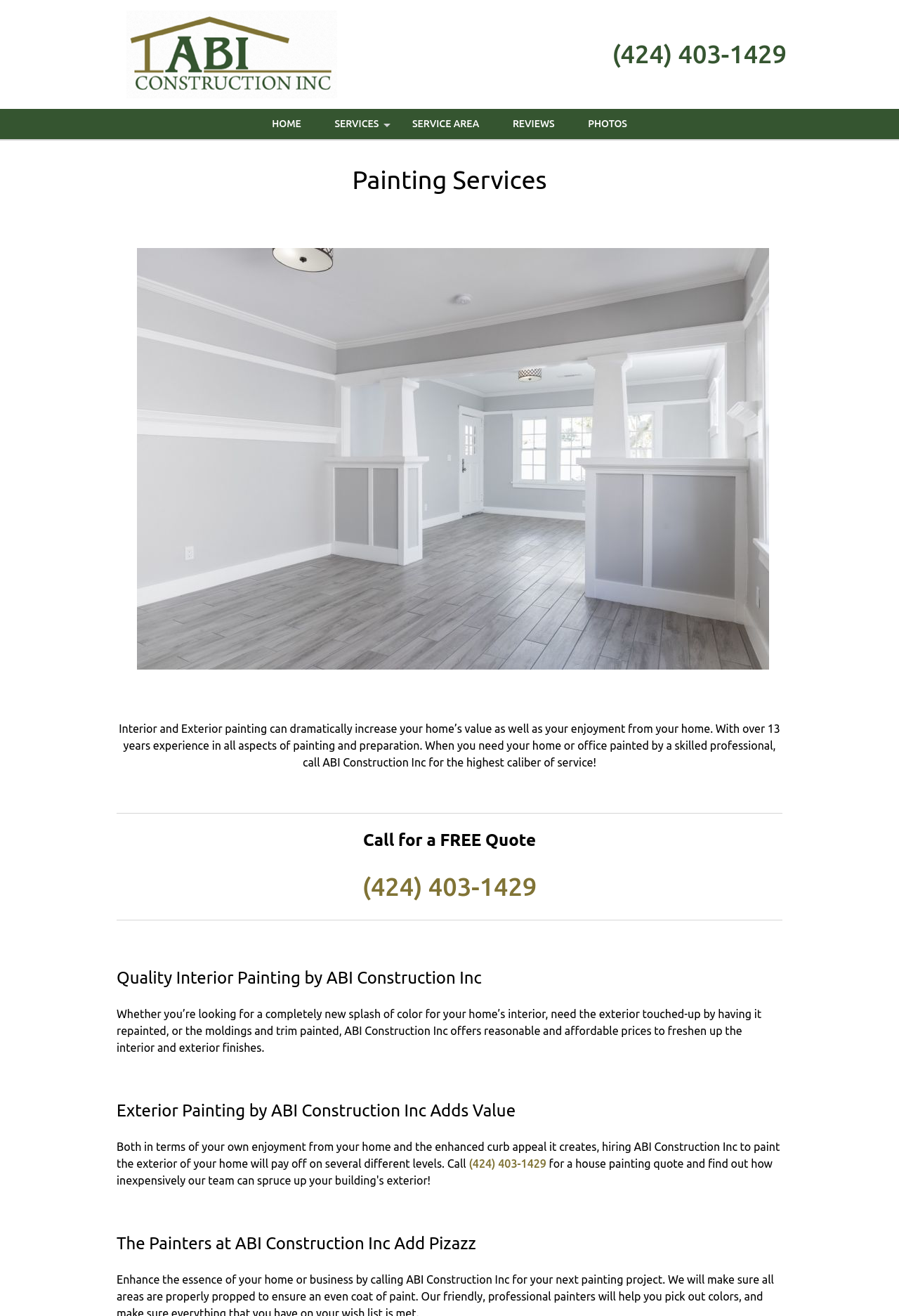Pinpoint the bounding box coordinates of the element to be clicked to execute the instruction: "View services".

[0.355, 0.083, 0.439, 0.106]